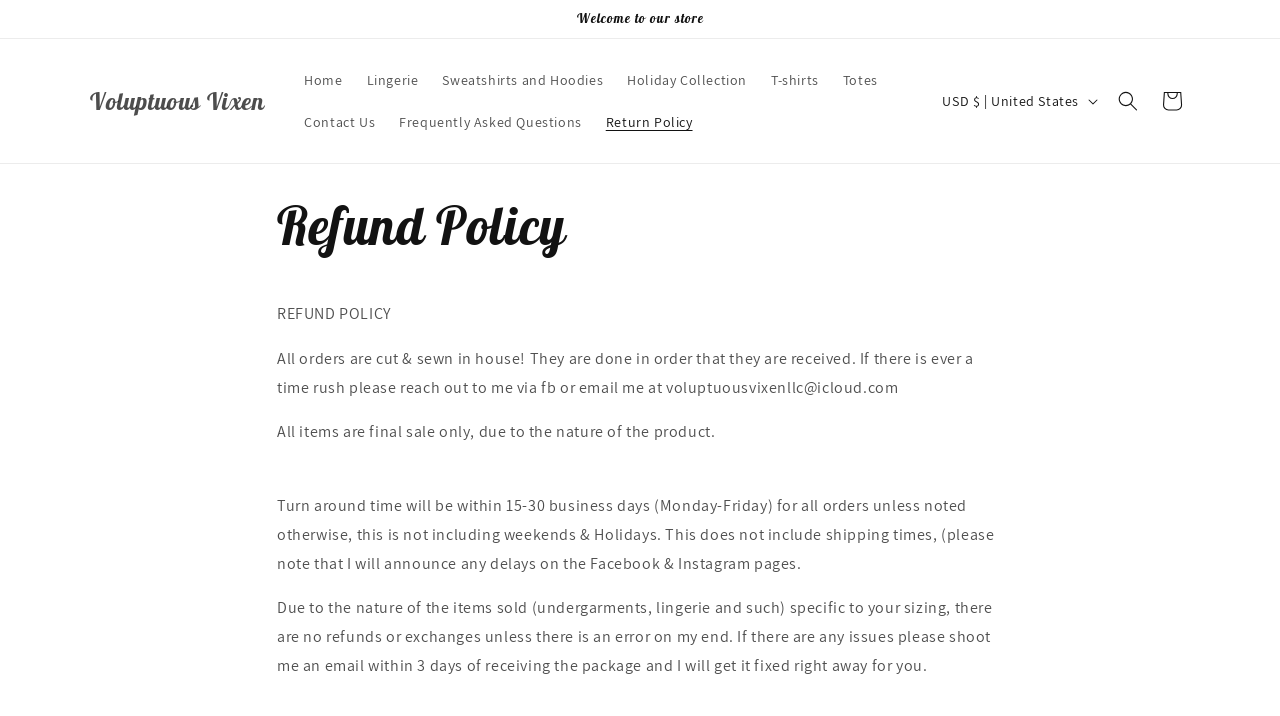Determine the bounding box for the described UI element: "USD $ | United States".

[0.727, 0.115, 0.864, 0.168]